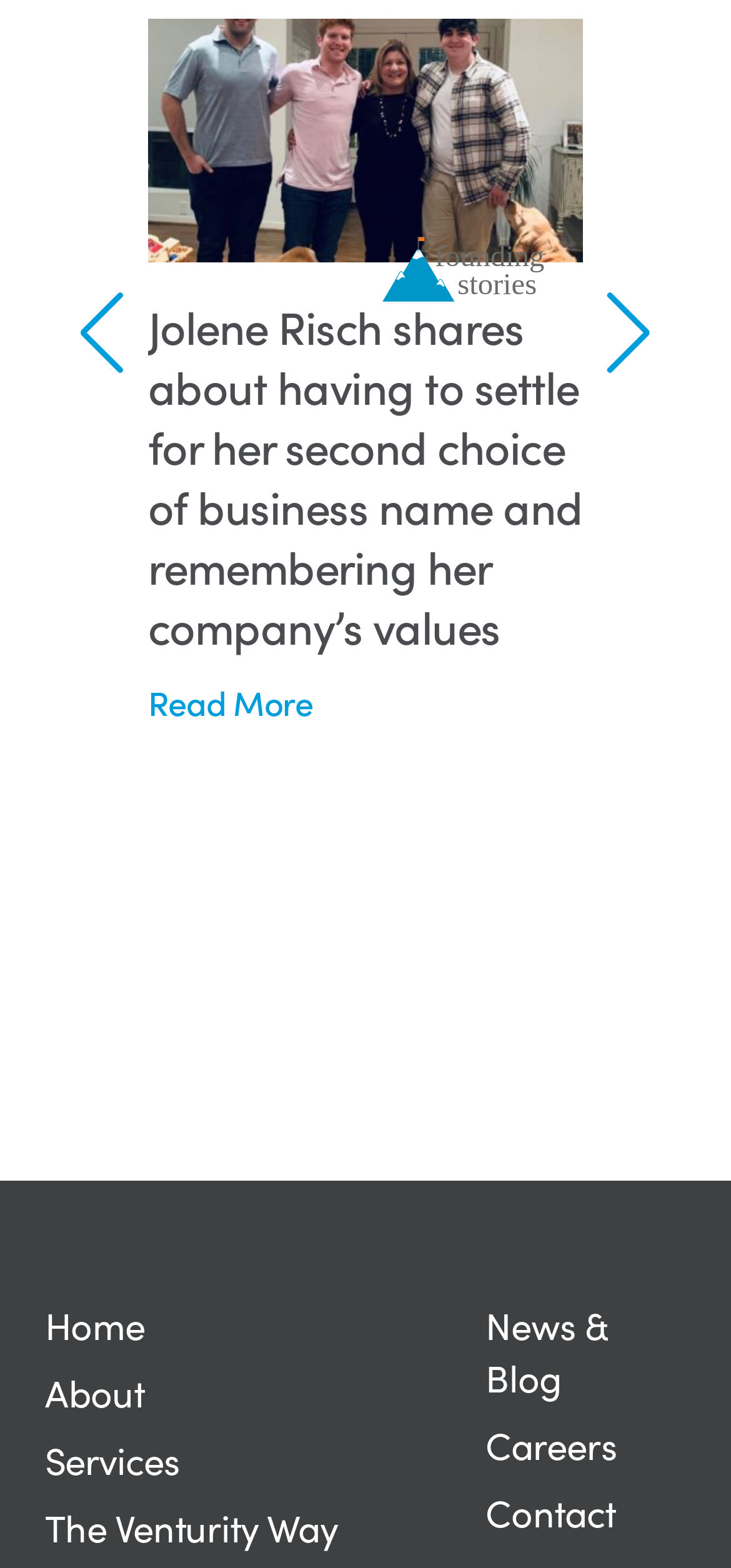Identify the bounding box coordinates for the element you need to click to achieve the following task: "Go to the previous slide". Provide the bounding box coordinates as four float numbers between 0 and 1, in the form [left, top, right, bottom].

[0.105, 0.186, 0.174, 0.239]